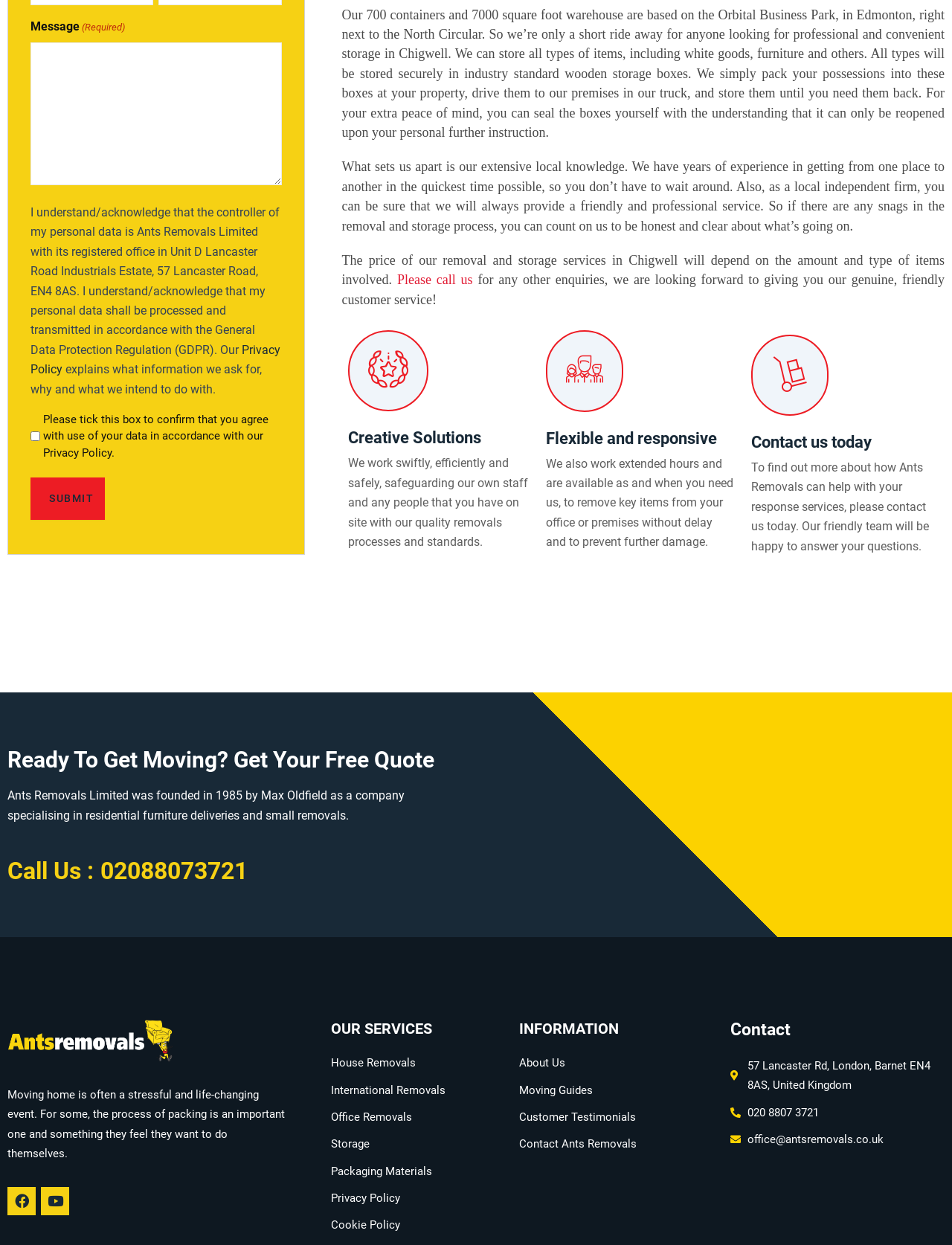What is the phone number of the company?
Analyze the screenshot and provide a detailed answer to the question.

The phone number of the company can be found at the bottom of the webpage, in the 'Contact' section, which is located below the 'OUR SERVICES' and 'INFORMATION' sections.